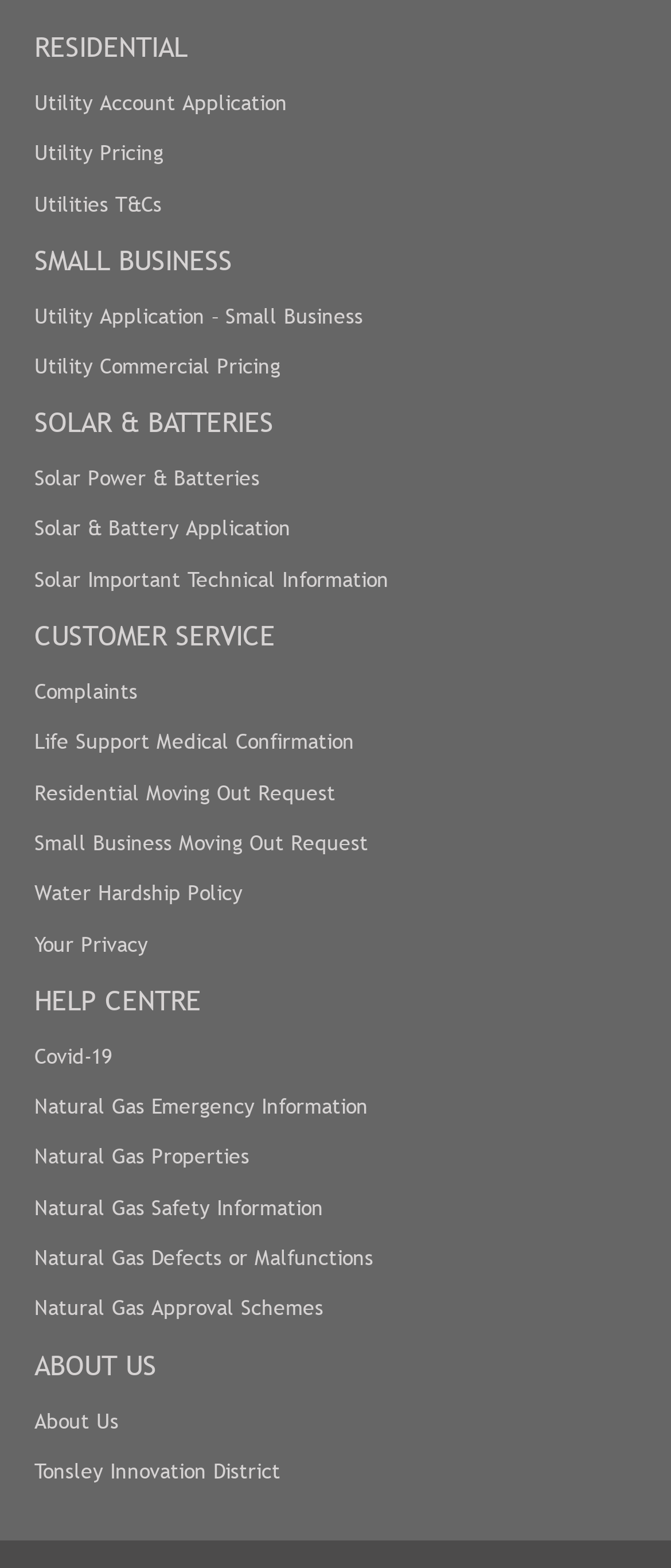Determine the bounding box coordinates of the clickable element to complete this instruction: "Learn about solar power and batteries". Provide the coordinates in the format of four float numbers between 0 and 1, [left, top, right, bottom].

[0.051, 0.295, 0.387, 0.315]